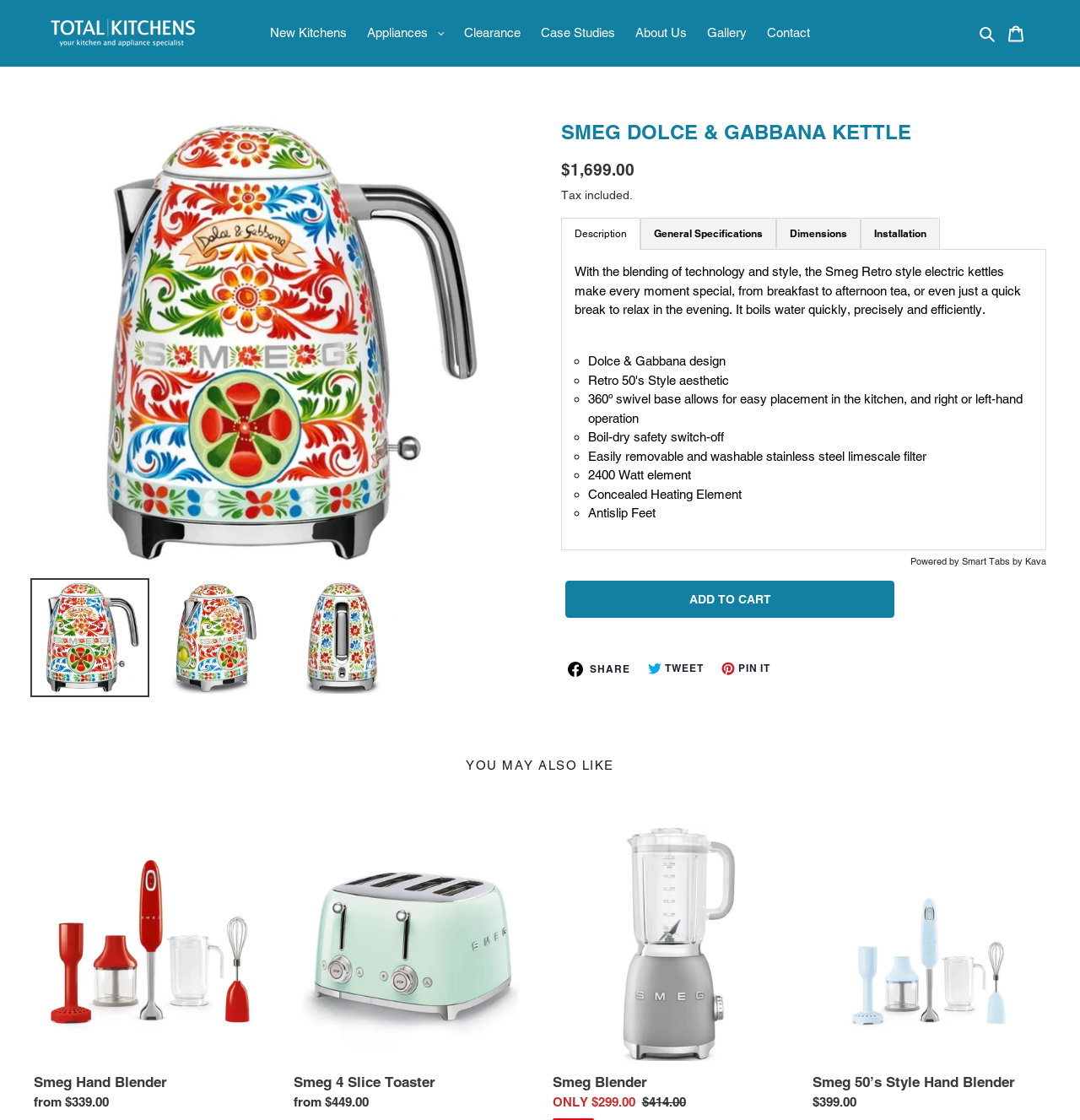Construct a thorough caption encompassing all aspects of the webpage.

This webpage is about a Smeg Dolce & Gabbana kettle, showcasing its features and specifications. At the top, there is a navigation menu with links to "Total Kitchens", "New Kitchens", "Appliances", "Clearance", "Case Studies", "About Us", "Gallery", and "Contact". On the right side of the navigation menu, there are buttons for "Search" and "Cart".

Below the navigation menu, there is a large image of the Smeg Dolce & Gabbana kettle, taking up most of the width of the page. To the left of the image, there are three smaller images that appear to be thumbnails for a gallery viewer.

The main content of the page is divided into sections. The first section has a heading "SMEG DOLCE & GABBANA KETTLE" and displays the price of the kettle, including tax. Below this, there is a tab list with four tabs: "Description", "General Specifications", "Dimensions", and "Installation". The "Description" tab is selected by default and displays a detailed description of the kettle's features, including its design, functionality, and safety features.

To the right of the tab list, there is a call-to-action button "Add to cart". Below this, there are social media links to share the product on Facebook, Twitter, and Pinterest.

Further down the page, there is a section titled "YOU MAY ALSO LIKE" that displays three related products: a Smeg hand blender, a Smeg 4-slice toaster, and a Smeg 50's style hand blender. Each product has a link to its own page and displays a price range.